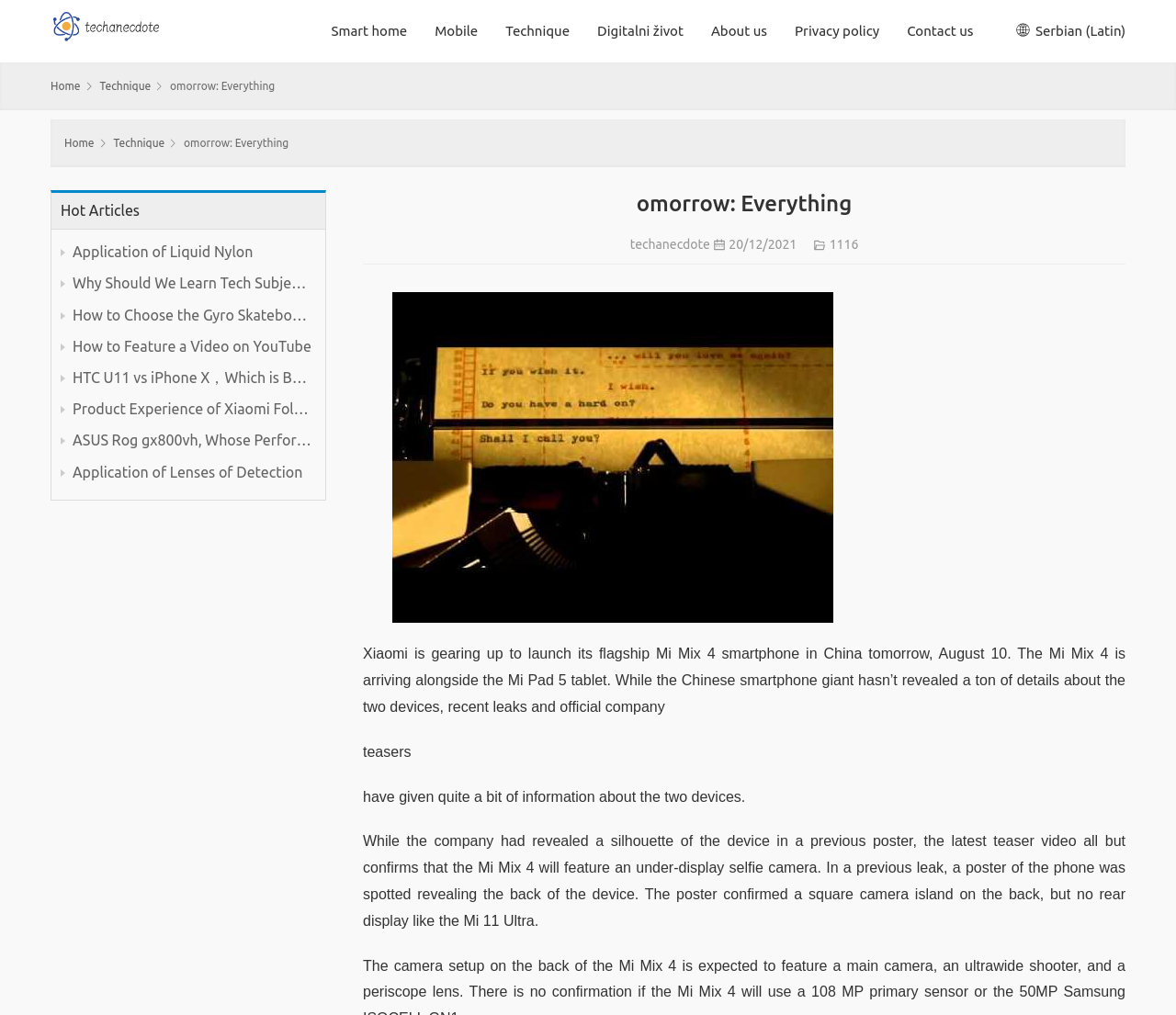Analyze the image and answer the question with as much detail as possible: 
What is the date of the article about Xiaomi Mi Mix 4?

I found the date '20/12/2021' next to the article about Xiaomi Mi Mix 4, which suggests that this is the date the article was published.